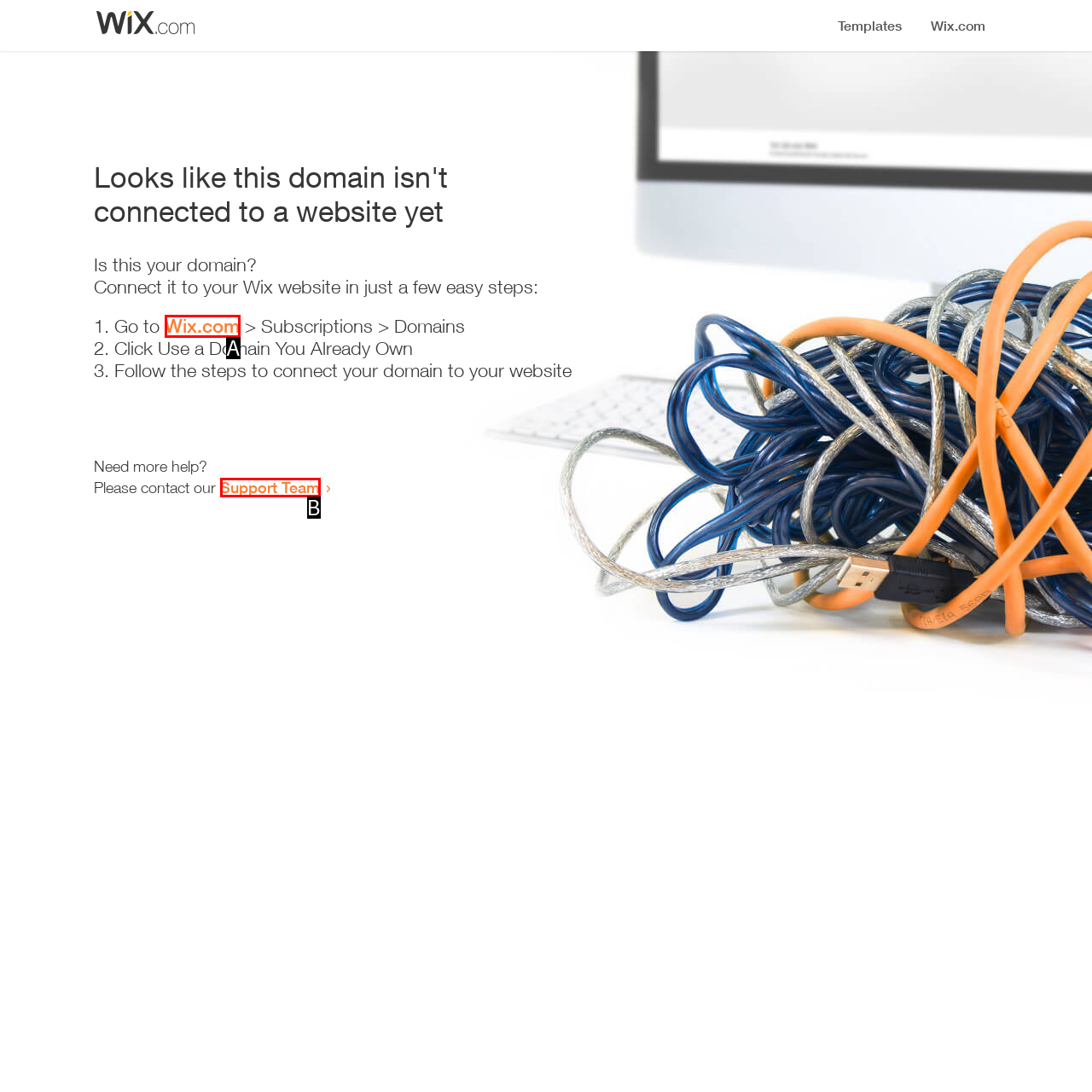From the given choices, determine which HTML element matches the description: Ecosocialist Bookshelf, December 2021. Reply with the appropriate letter.

None